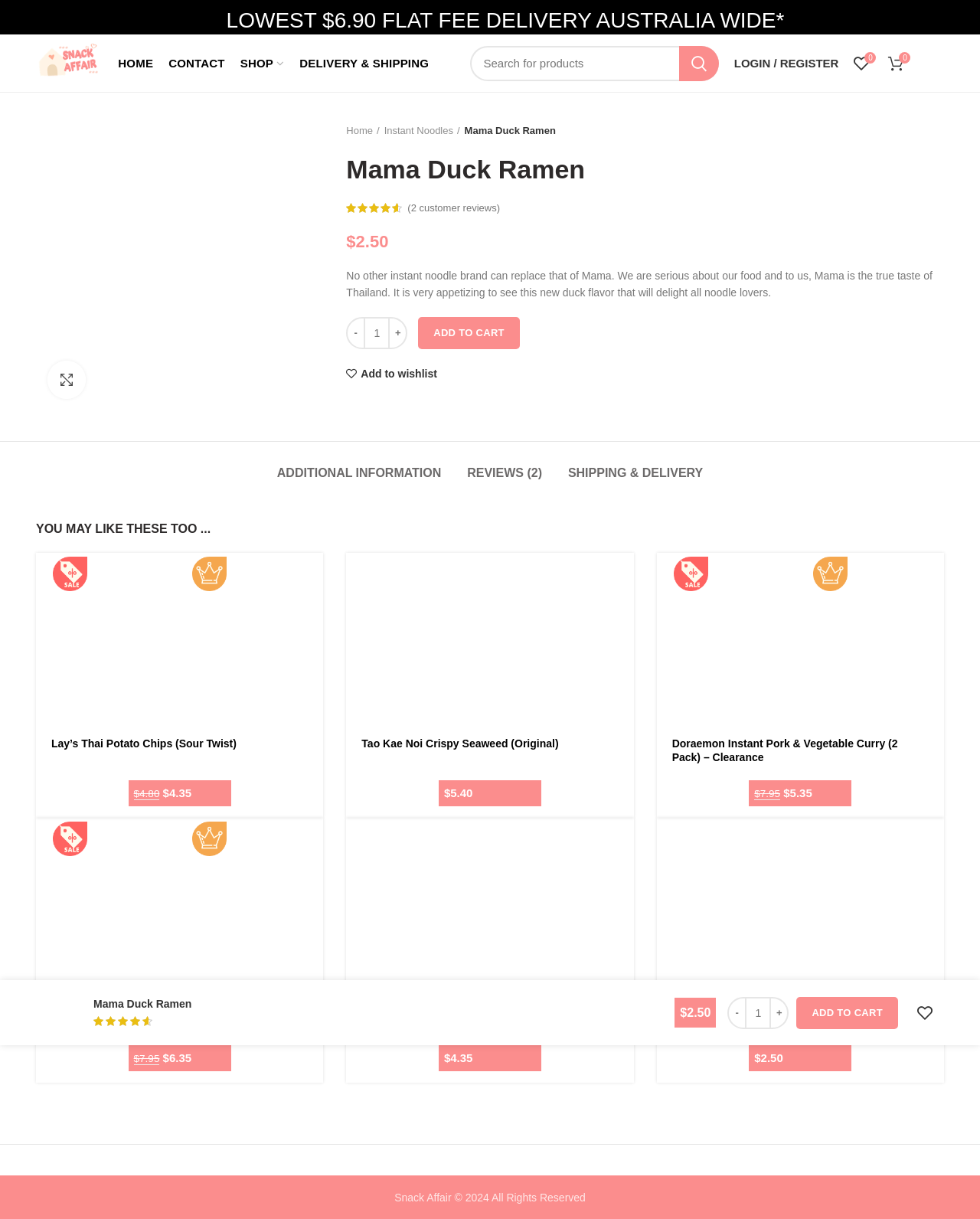Please provide a detailed answer to the question below based on the screenshot: 
How many customer reviews are there for Mama Duck Ramen?

There are 2 customer reviews for Mama Duck Ramen, as indicated by the link '(2 customer reviews)' below the product rating.